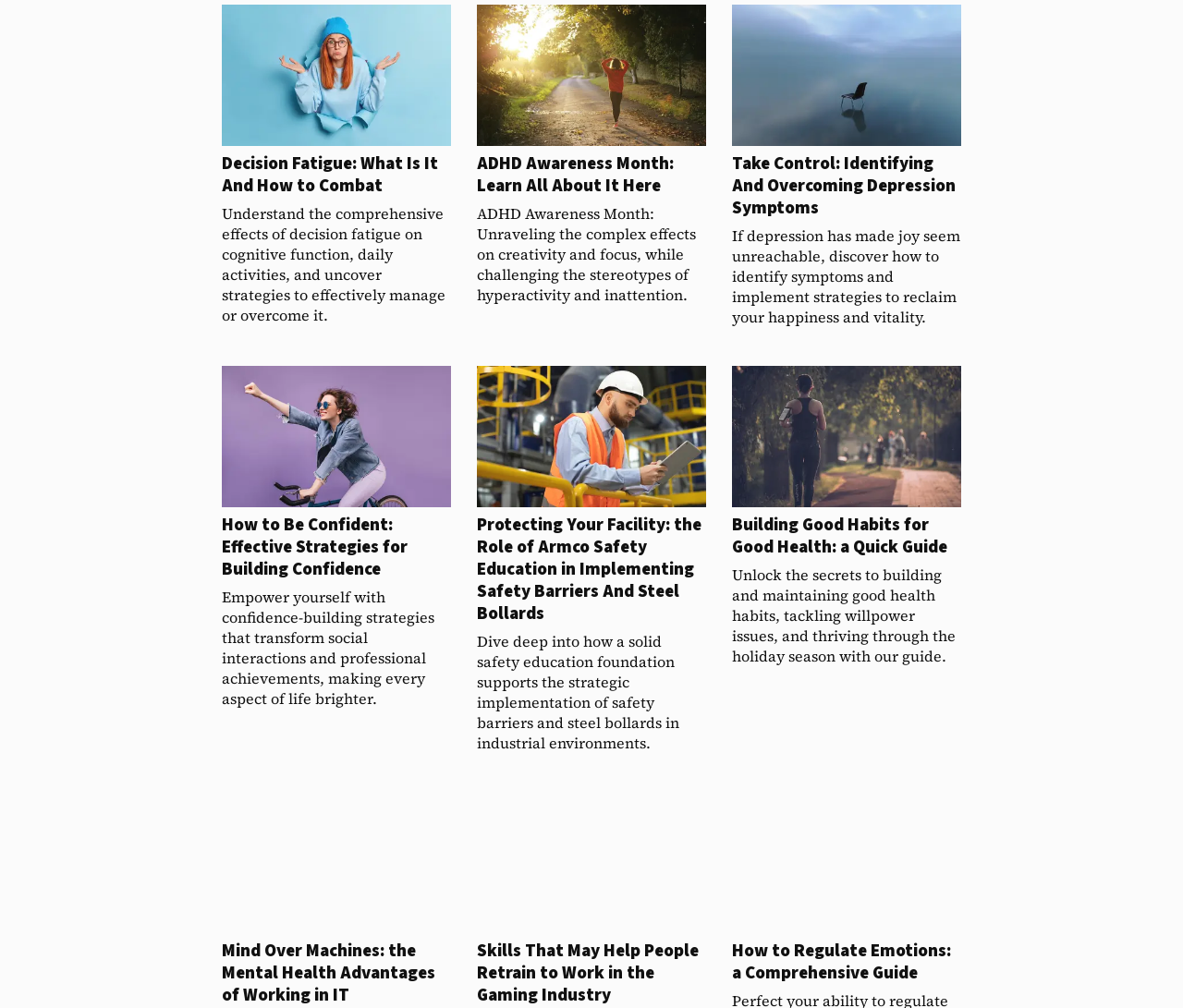Show me the bounding box coordinates of the clickable region to achieve the task as per the instruction: "Read about Decision Fatigue".

[0.188, 0.004, 0.381, 0.323]